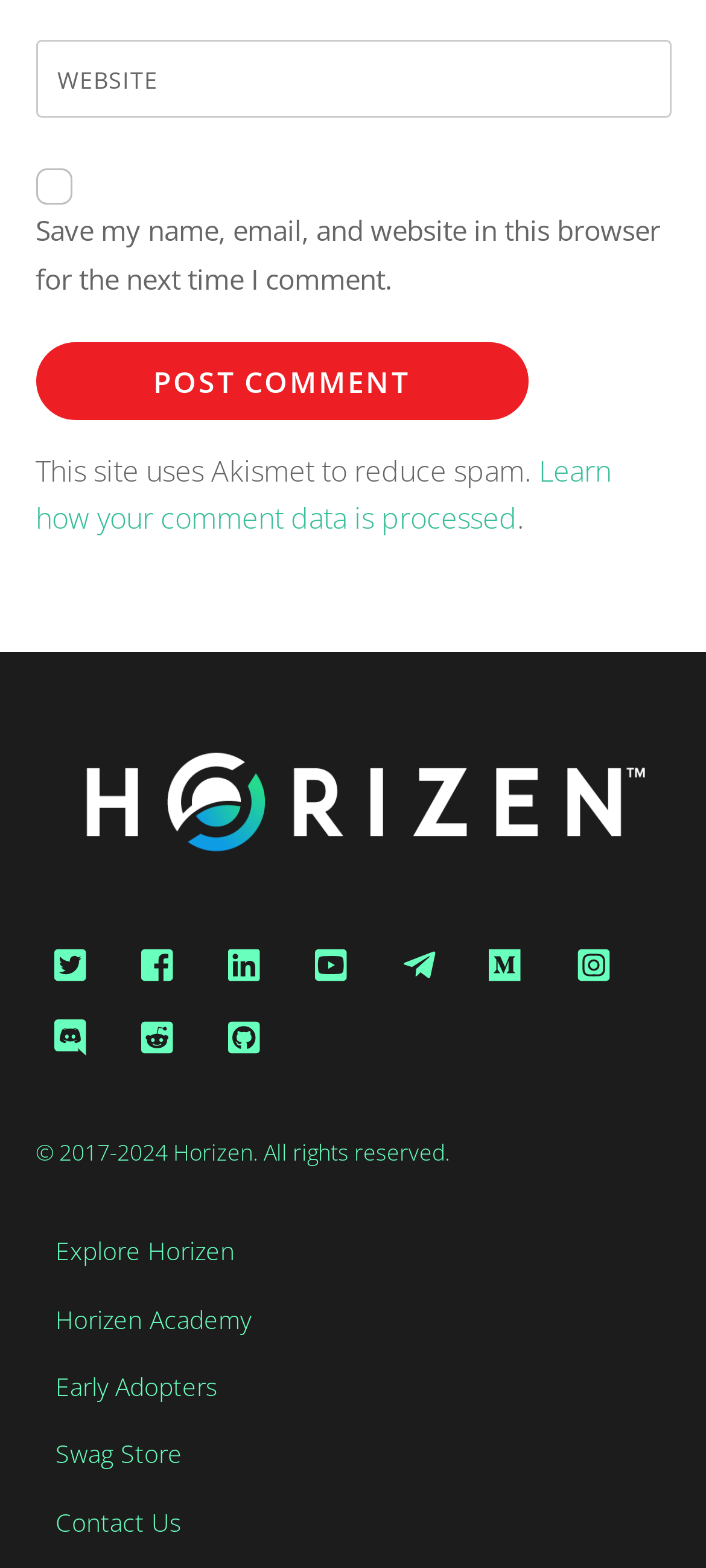Respond with a single word or phrase to the following question:
What is the function of the 'Post Comment' button?

Submit comment